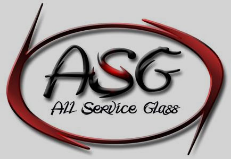Interpret the image and provide an in-depth description.

The image features the logo of "All Service Glass," prominently displaying the initials "ASG" in a stylish and modern font. The logo is enclosed in an oval shape, accentuated with a vibrant red outline that adds a touch of elegance. Below the initials, the full business name "All Service Glass" is written, highlighting the company's commitment to providing comprehensive glass services. This visual representation reflects the professionalism and quality associated with the company, which specializes in both residential and commercial glass installations and repairs, serving the Portland, OR area.